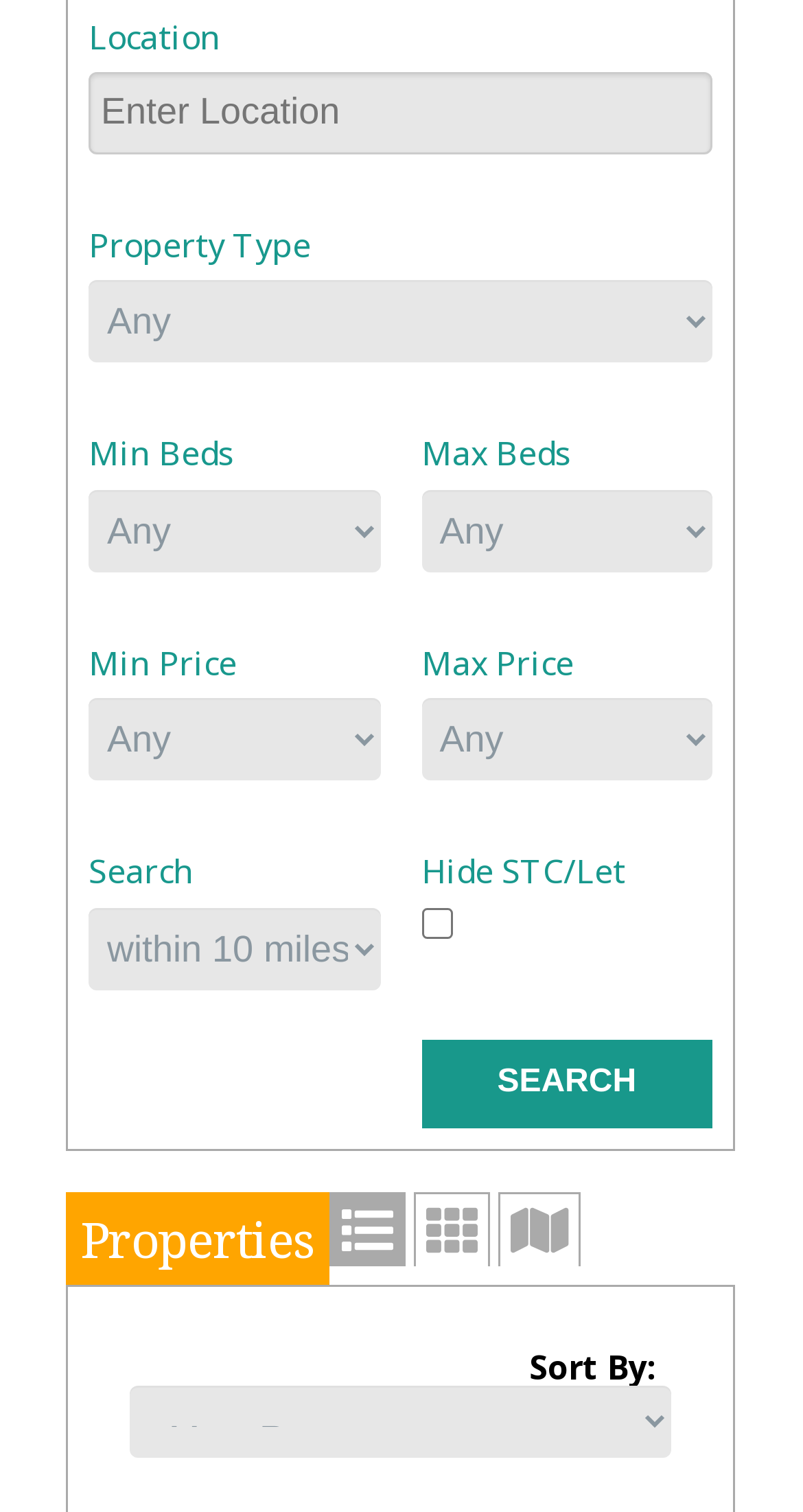What is the minimum price range for properties?
Analyze the screenshot and provide a detailed answer to the question.

The webpage has a 'Min Price' field that allows users to select a minimum price range, but it does not specify the minimum price range for properties.